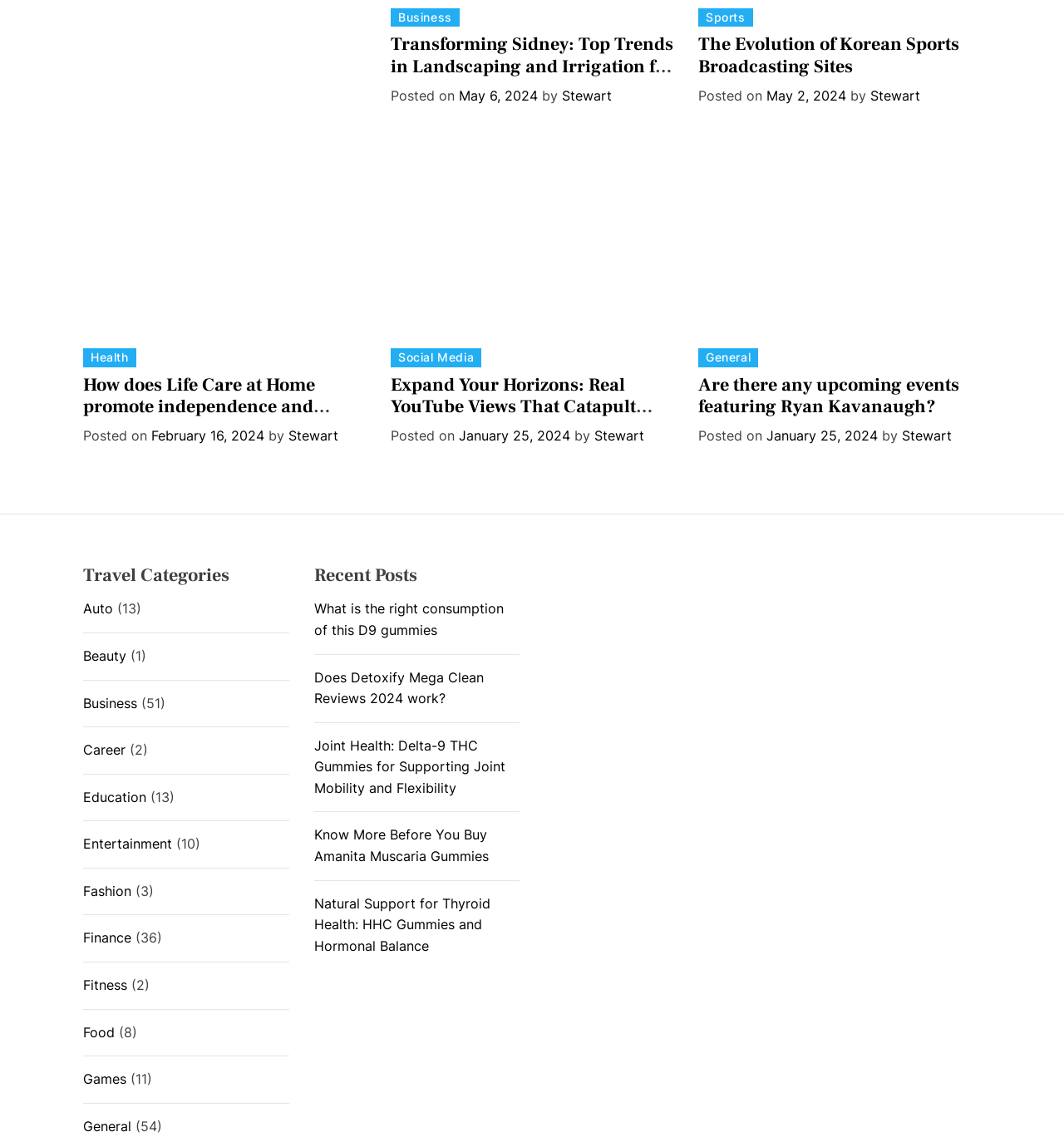Using the provided description: "February 16, 2024", find the bounding box coordinates of the corresponding UI element. The output should be four float numbers between 0 and 1, in the format [left, top, right, bottom].

[0.142, 0.376, 0.248, 0.391]